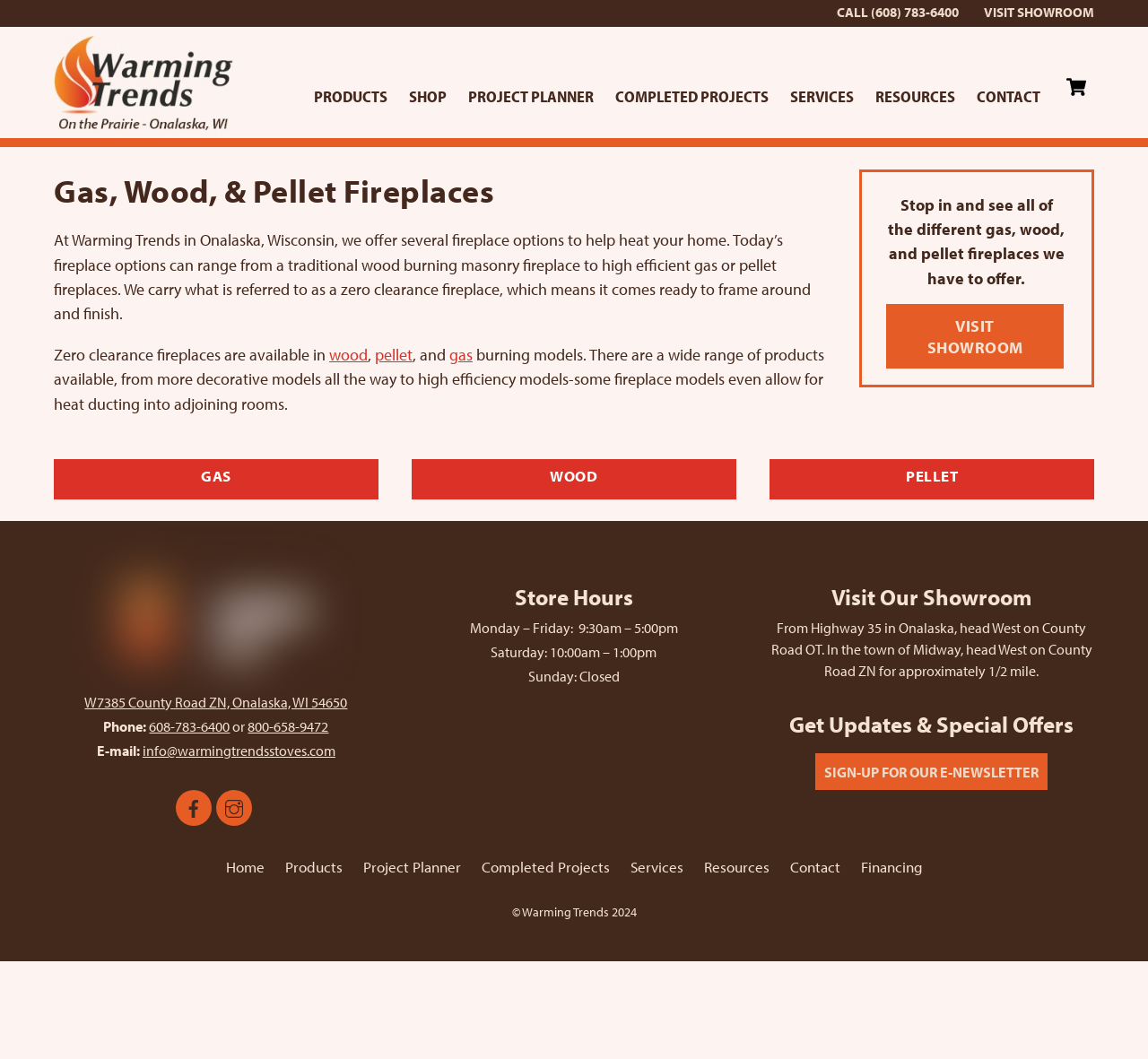Find the bounding box coordinates of the clickable region needed to perform the following instruction: "Call the showroom". The coordinates should be provided as four float numbers between 0 and 1, i.e., [left, top, right, bottom].

[0.729, 0.003, 0.759, 0.019]